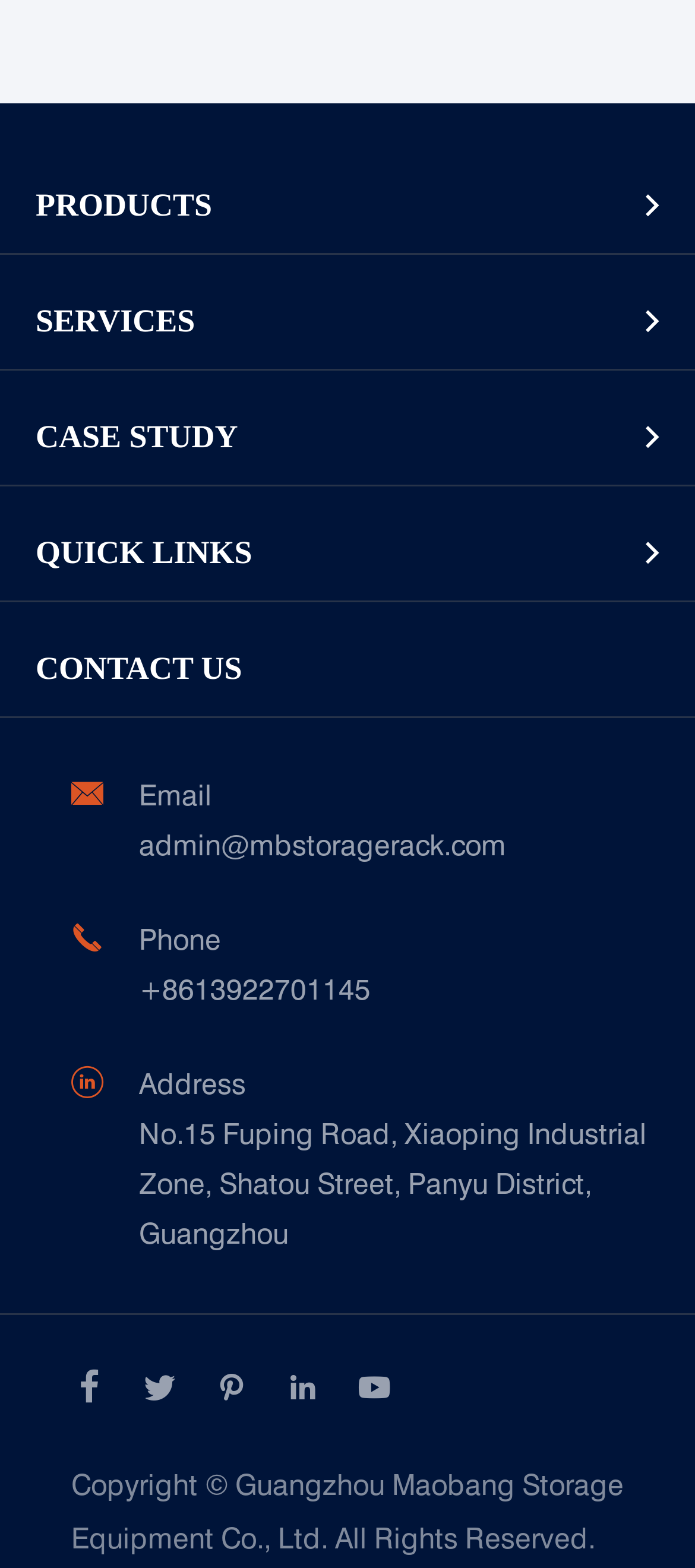Provide the bounding box coordinates, formatted as (top-left x, top-left y, bottom-right x, bottom-right y), with all values being floating point numbers between 0 and 1. Identify the bounding box of the UI element that matches the description: Ceramics & Construction

[0.051, 0.482, 1.0, 0.526]